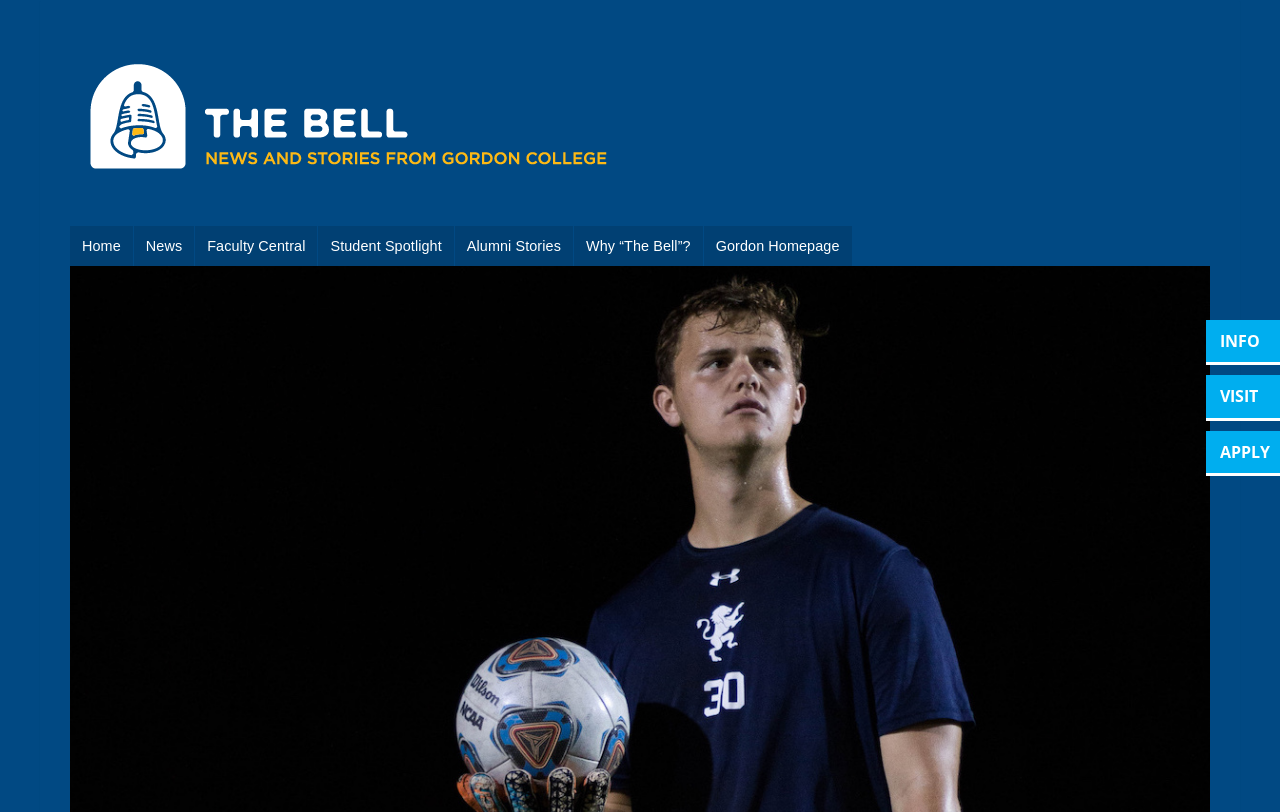What are the three action links at the top-right corner?
Answer the question with a single word or phrase by looking at the picture.

INFO, VISIT, APPLY